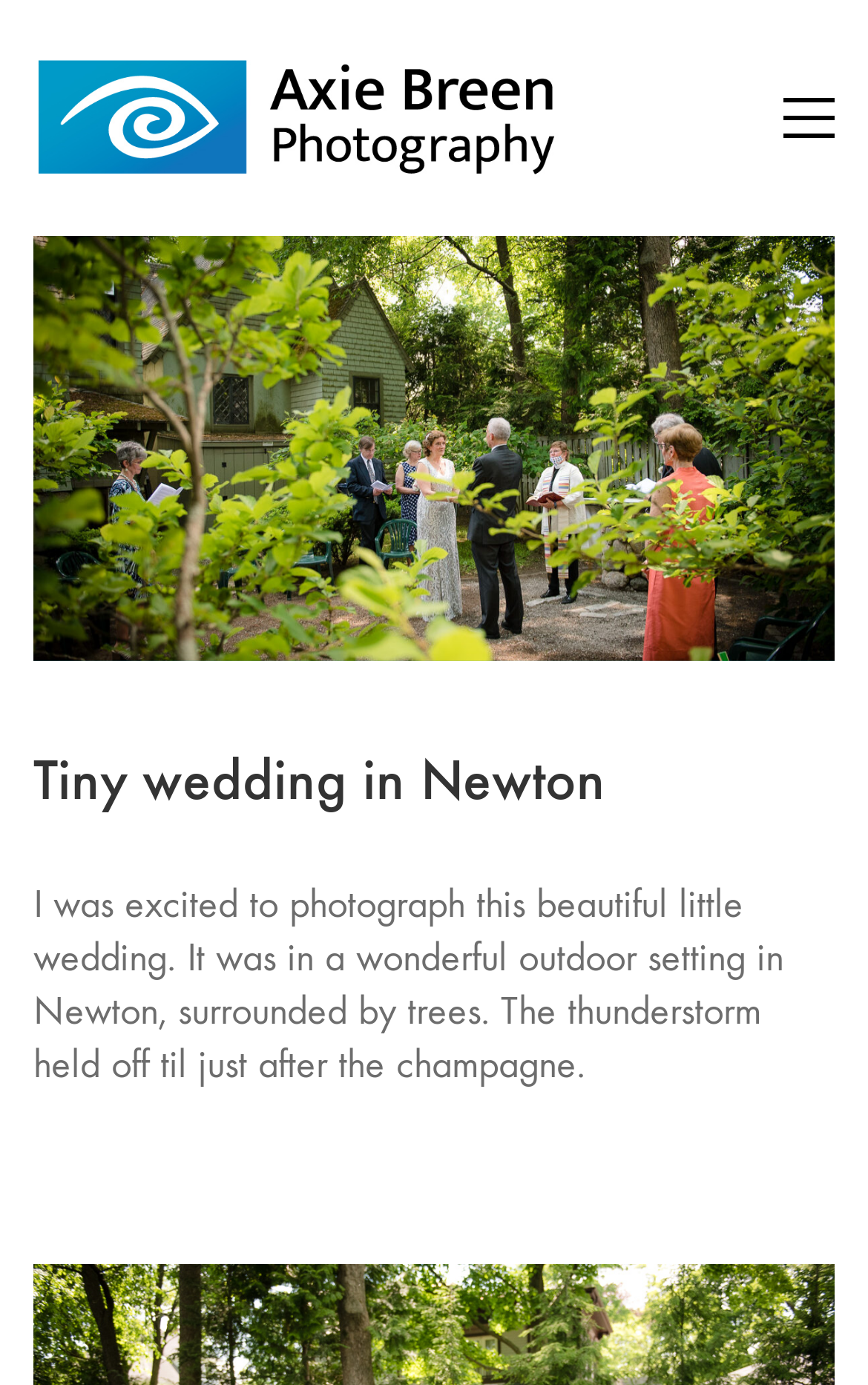Extract the text of the main heading from the webpage.

Tiny wedding in Newton